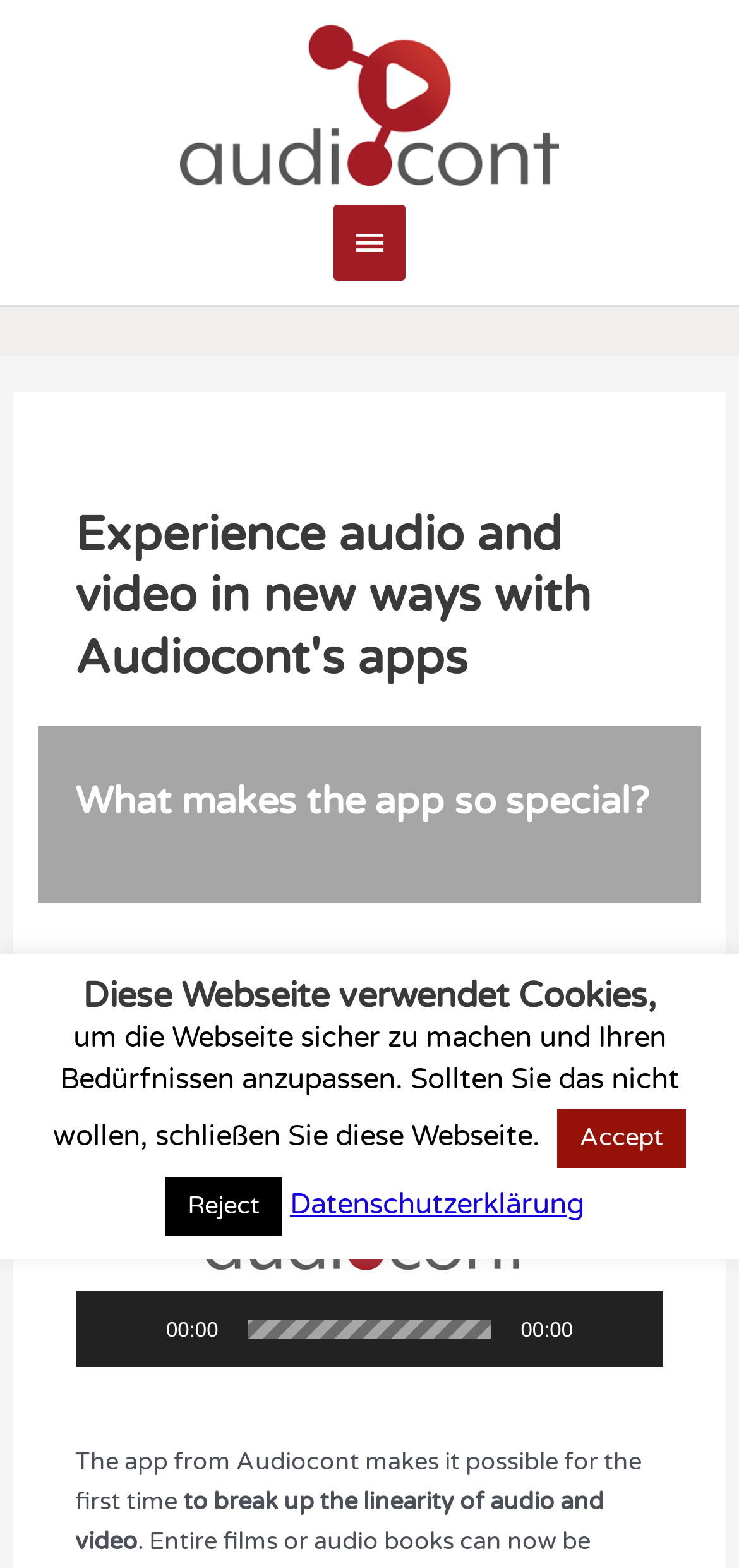Reply to the question with a single word or phrase:
What is the purpose of the slider?

To control video playback